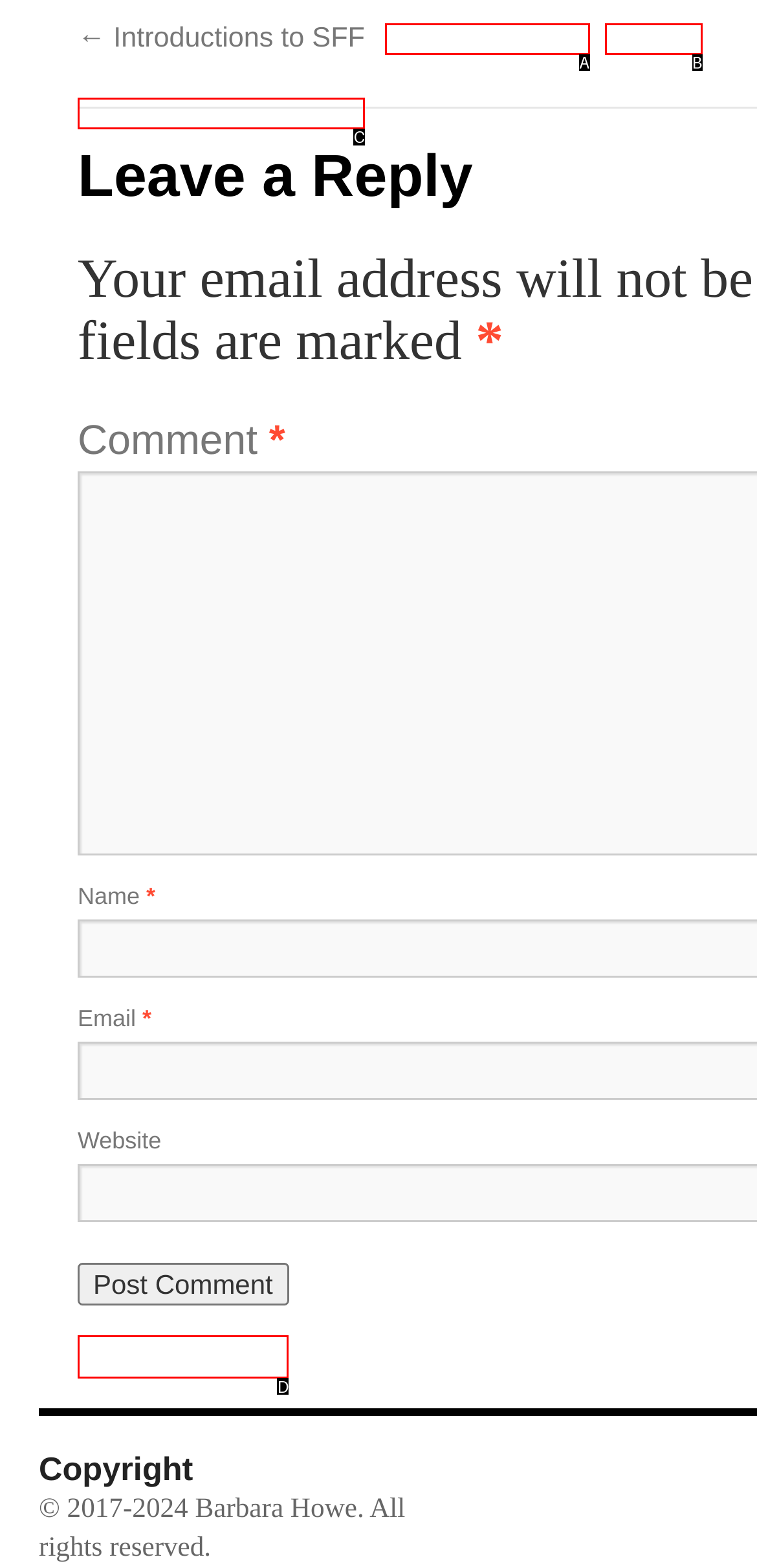Tell me which option best matches the description: The Astra Funding Group
Answer with the option's letter from the given choices directly.

None